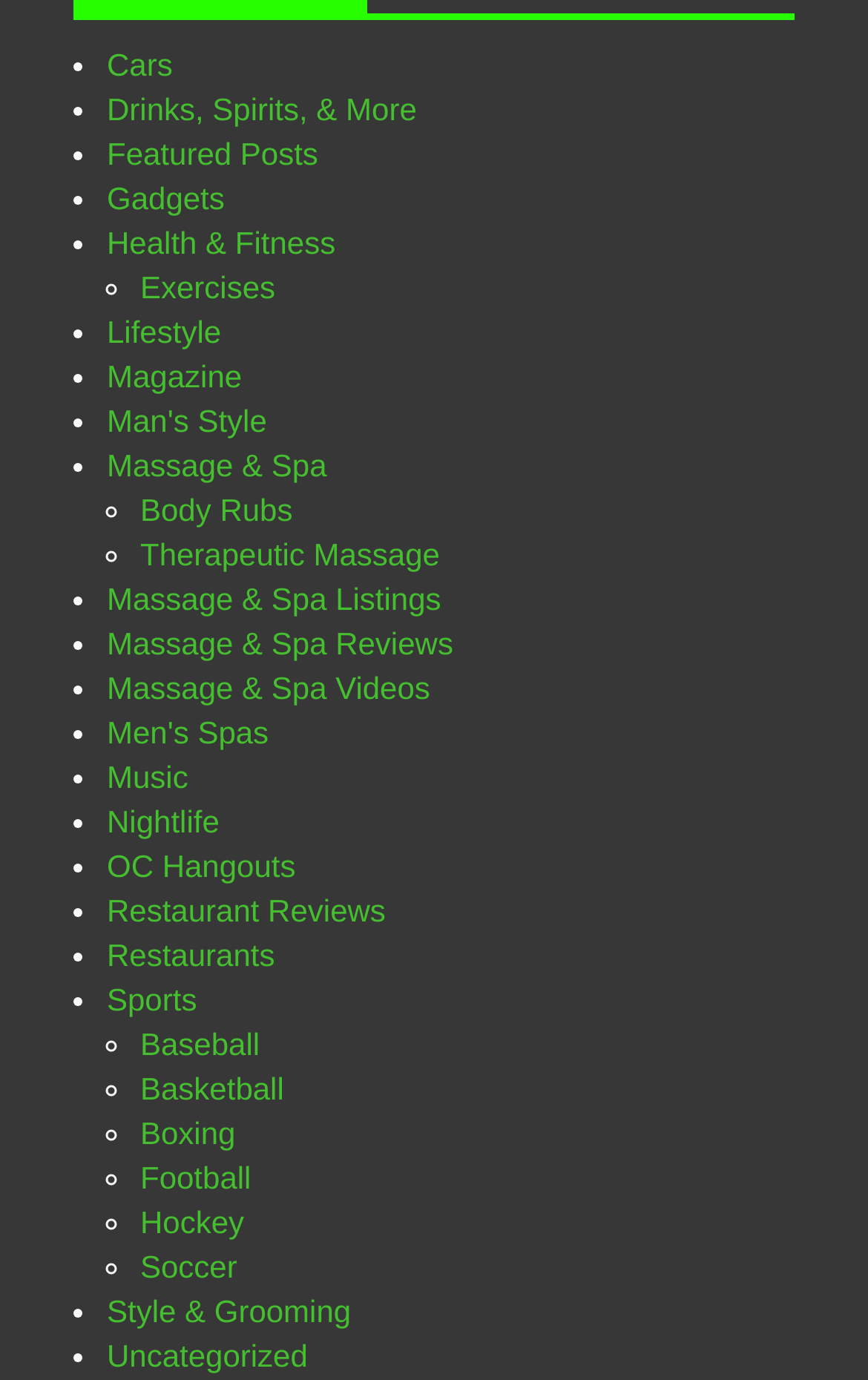From the webpage screenshot, predict the bounding box coordinates (top-left x, top-left y, bottom-right x, bottom-right y) for the UI element described here: Football

[0.162, 0.84, 0.289, 0.866]